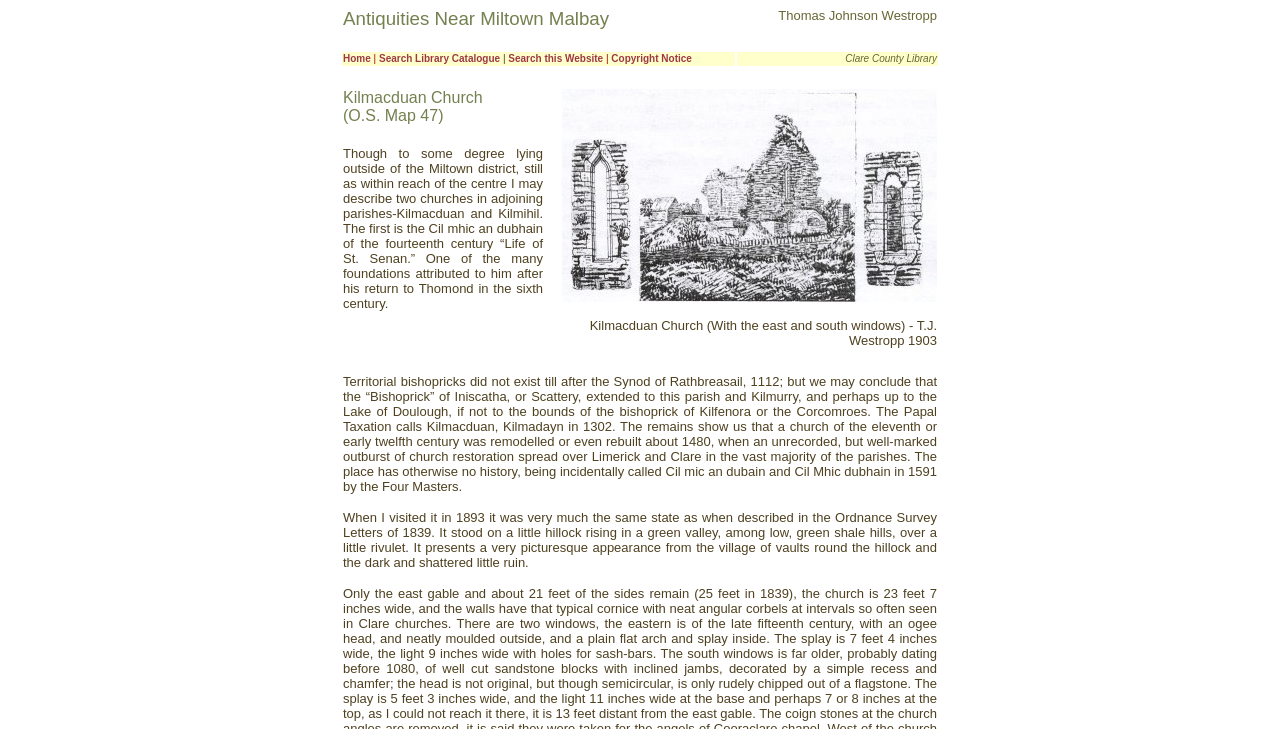What is the name of the church described?
Please look at the screenshot and answer in one word or a short phrase.

Kilmacduan Church